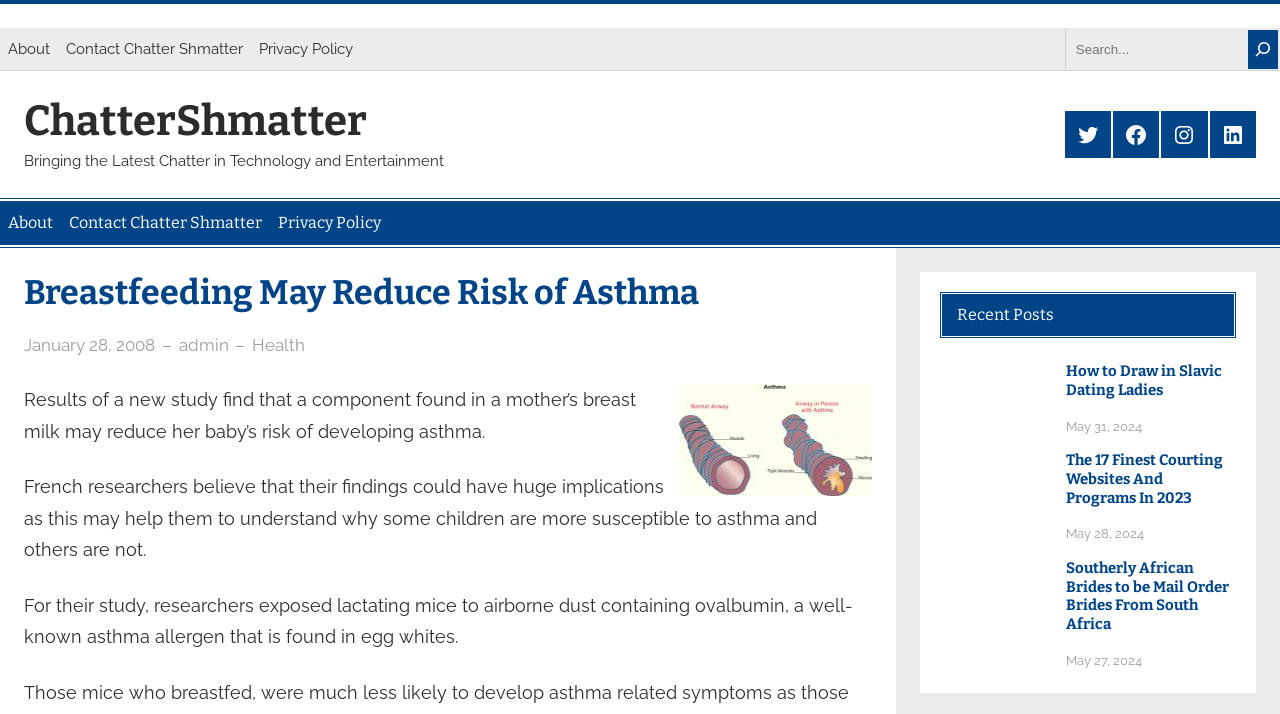What type of links are listed under 'Recent Posts'?
Give a detailed explanation using the information visible in the image.

The 'Recent Posts' section lists links to recent articles on the website, including 'How to Draw in Slavic Dating Ladies', 'The 17 Finest Courting Websites And Programs In 2023', and 'Southerly African Brides to be Mail Order Brides From South Africa'.